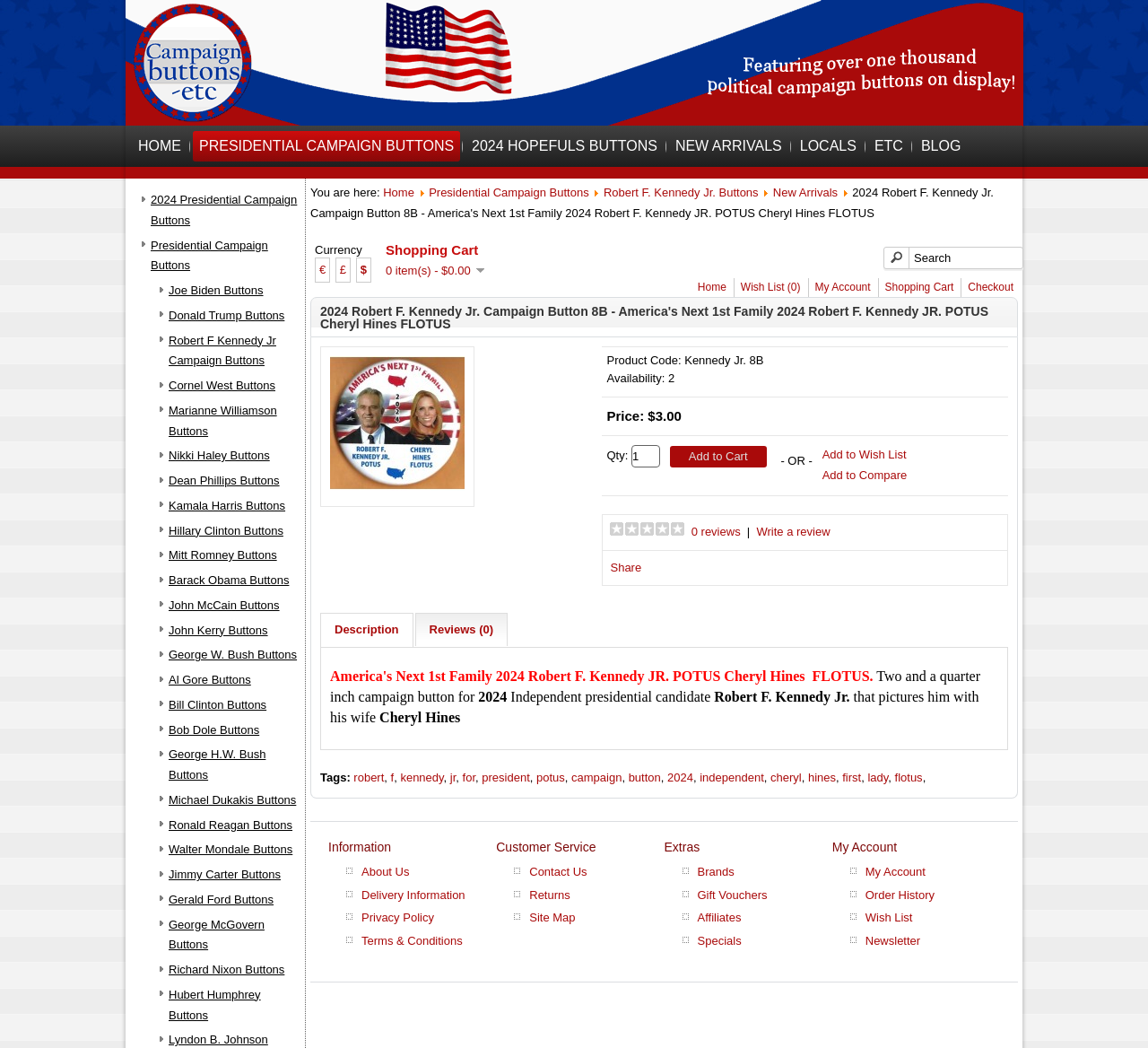Determine the bounding box coordinates of the section I need to click to execute the following instruction: "Write a review for the product". Provide the coordinates as four float numbers between 0 and 1, i.e., [left, top, right, bottom].

[0.659, 0.501, 0.723, 0.513]